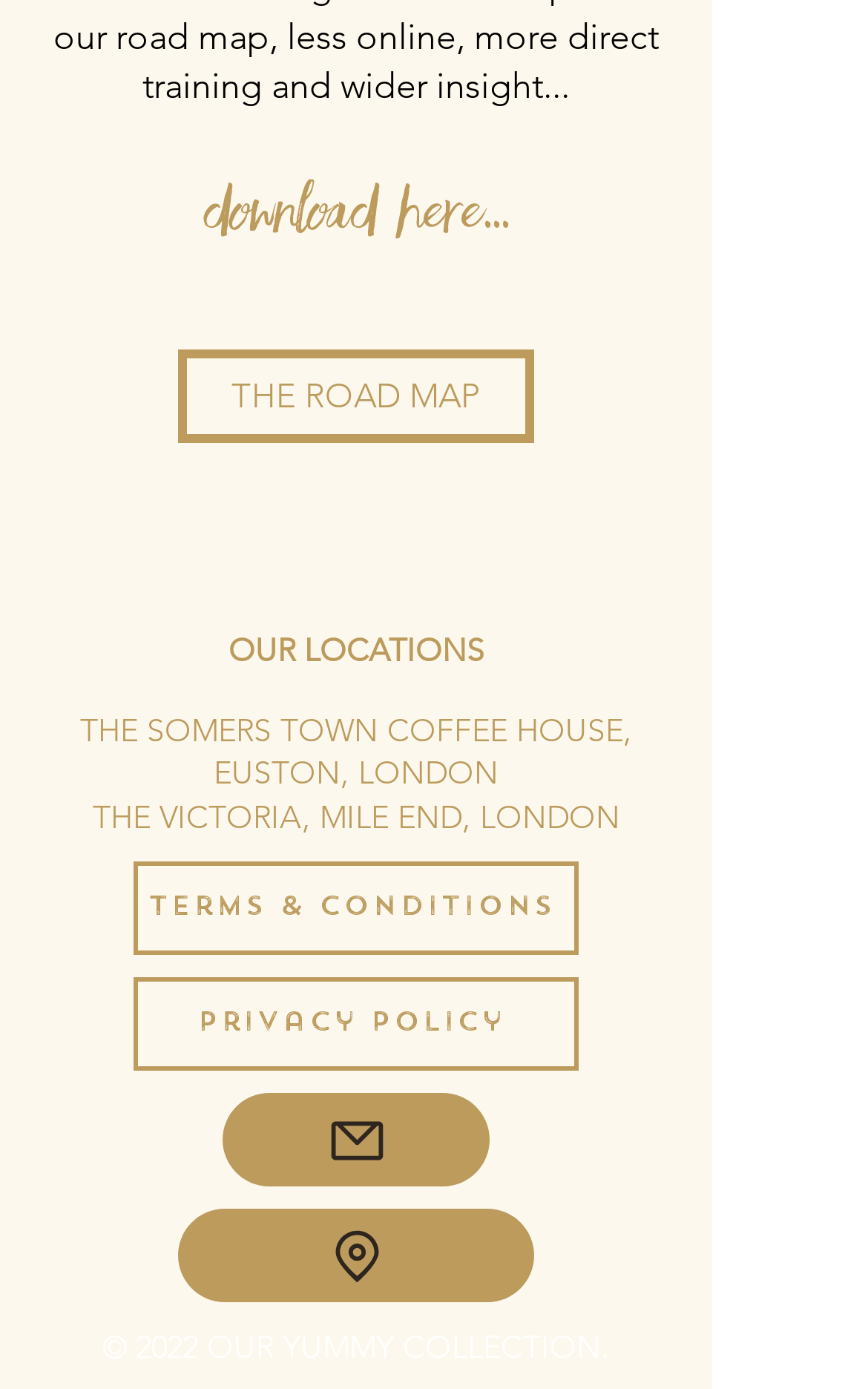Given the webpage screenshot and the description, determine the bounding box coordinates (top-left x, top-left y, bottom-right x, bottom-right y) that define the location of the UI element matching this description: mulch

None